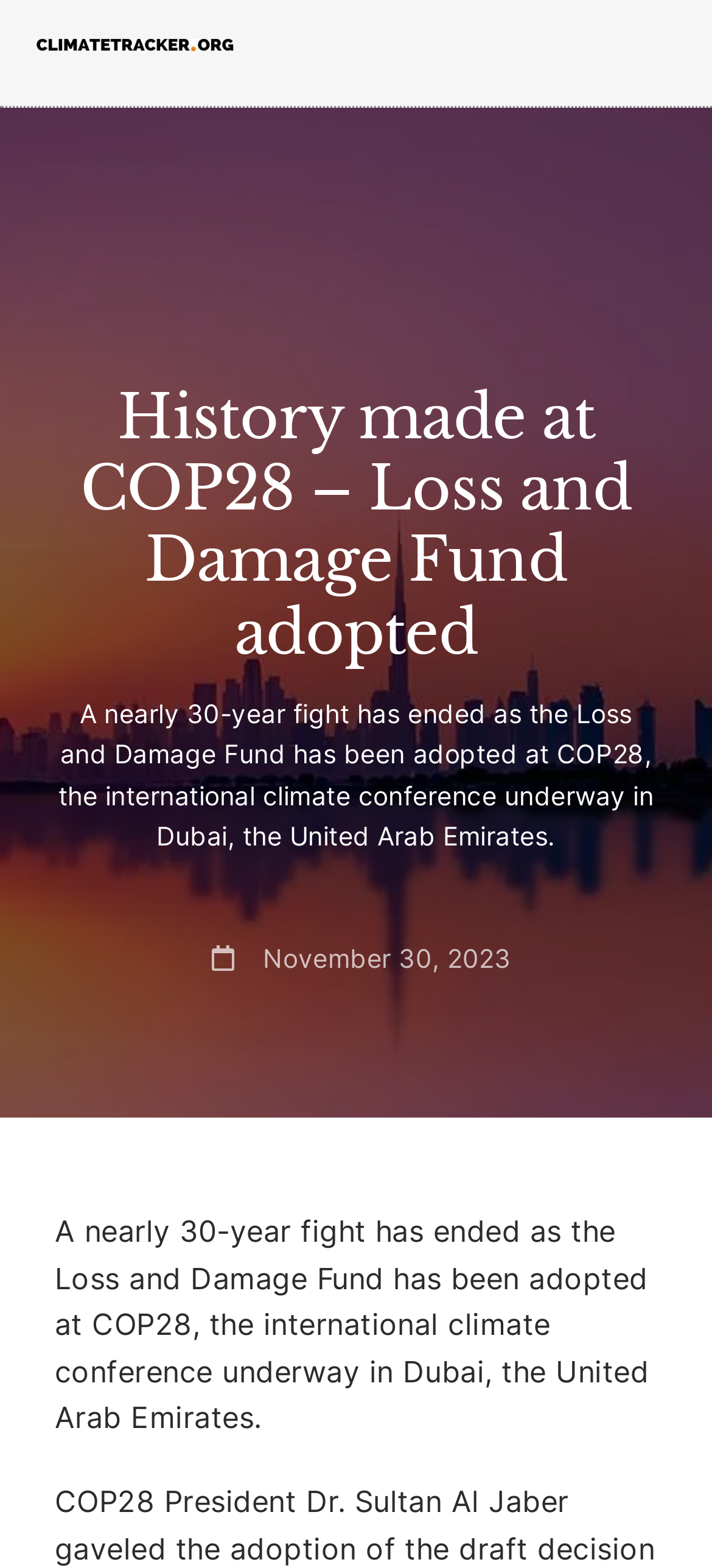What is the location of COP28?
Based on the screenshot, provide a one-word or short-phrase response.

Dubai, UAE